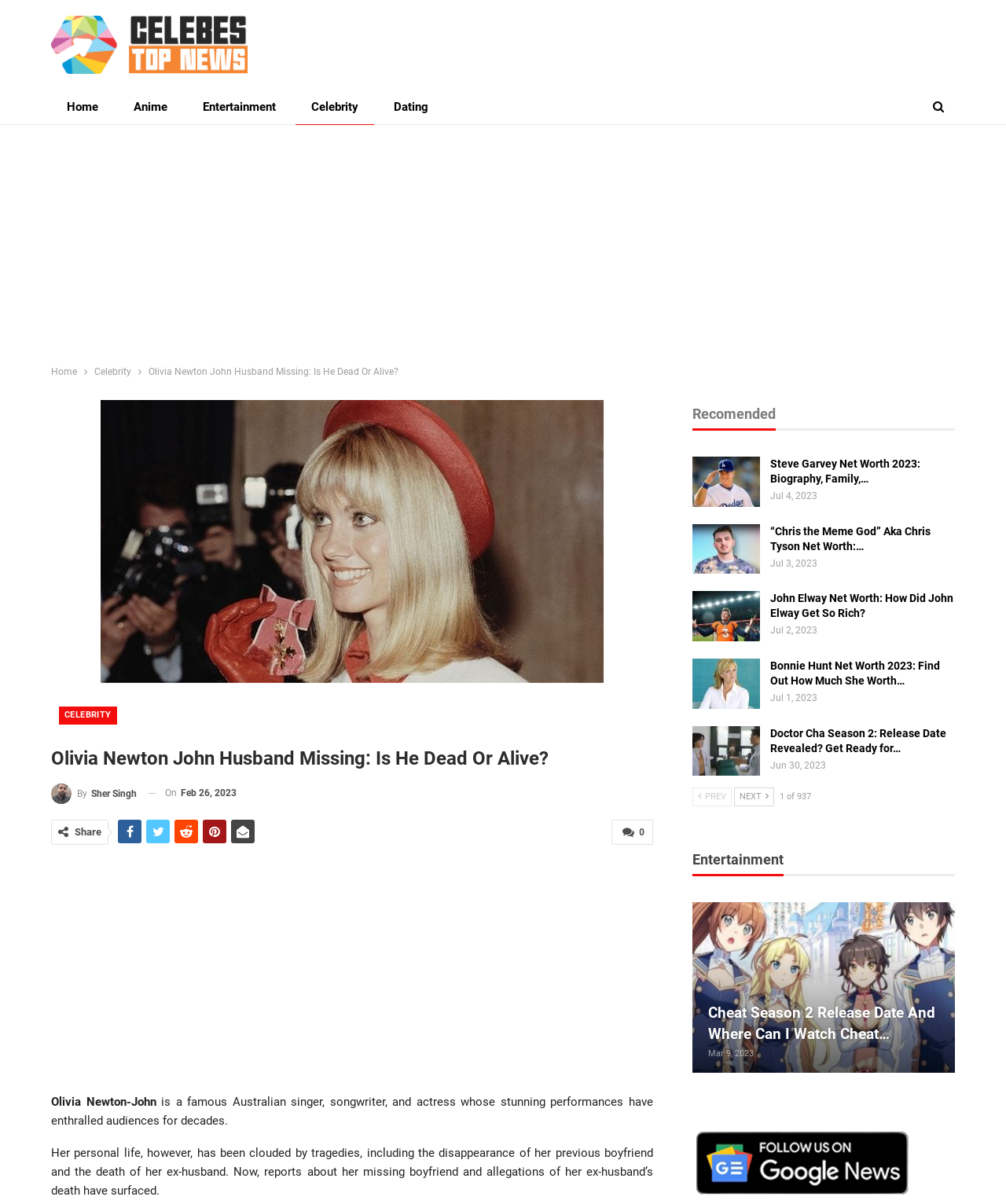What is the name of the celebrity mentioned in the article?
Please respond to the question with a detailed and informative answer.

I found the answer by reading the title of the article, which is 'Olivia Newton John Husband Missing: Is He Dead Or Alive?' and also by looking at the text in the article, which mentions 'Olivia Newton-John' as a famous Australian singer, songwriter, and actress.